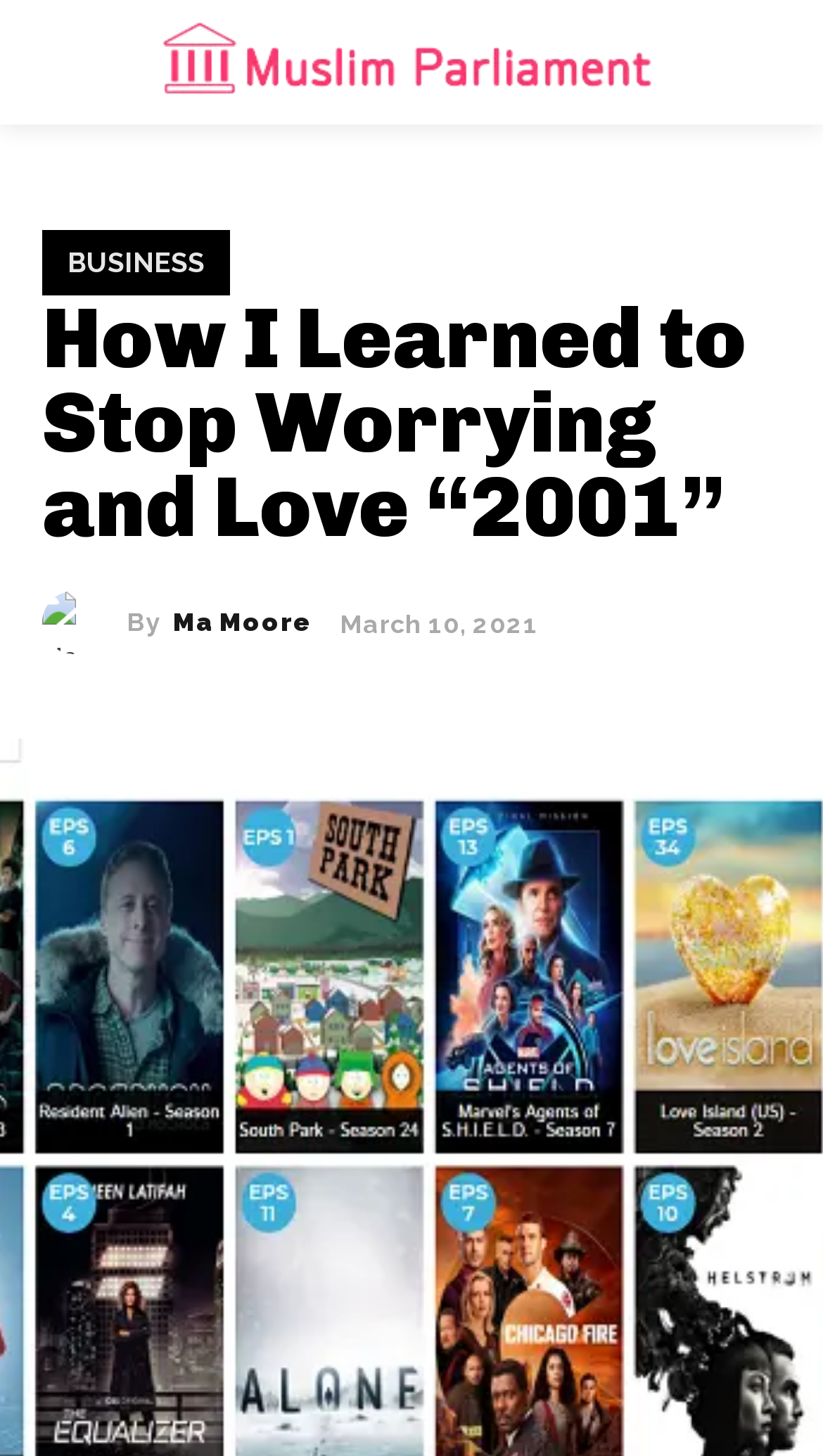Look at the image and answer the question in detail:
Is the logo at the top of the page?

The logo can be found at the top of the page by looking at the link element with the text 'Logo' which has a bounding box with a y1 coordinate of 0.0, indicating it is at the top of the page.